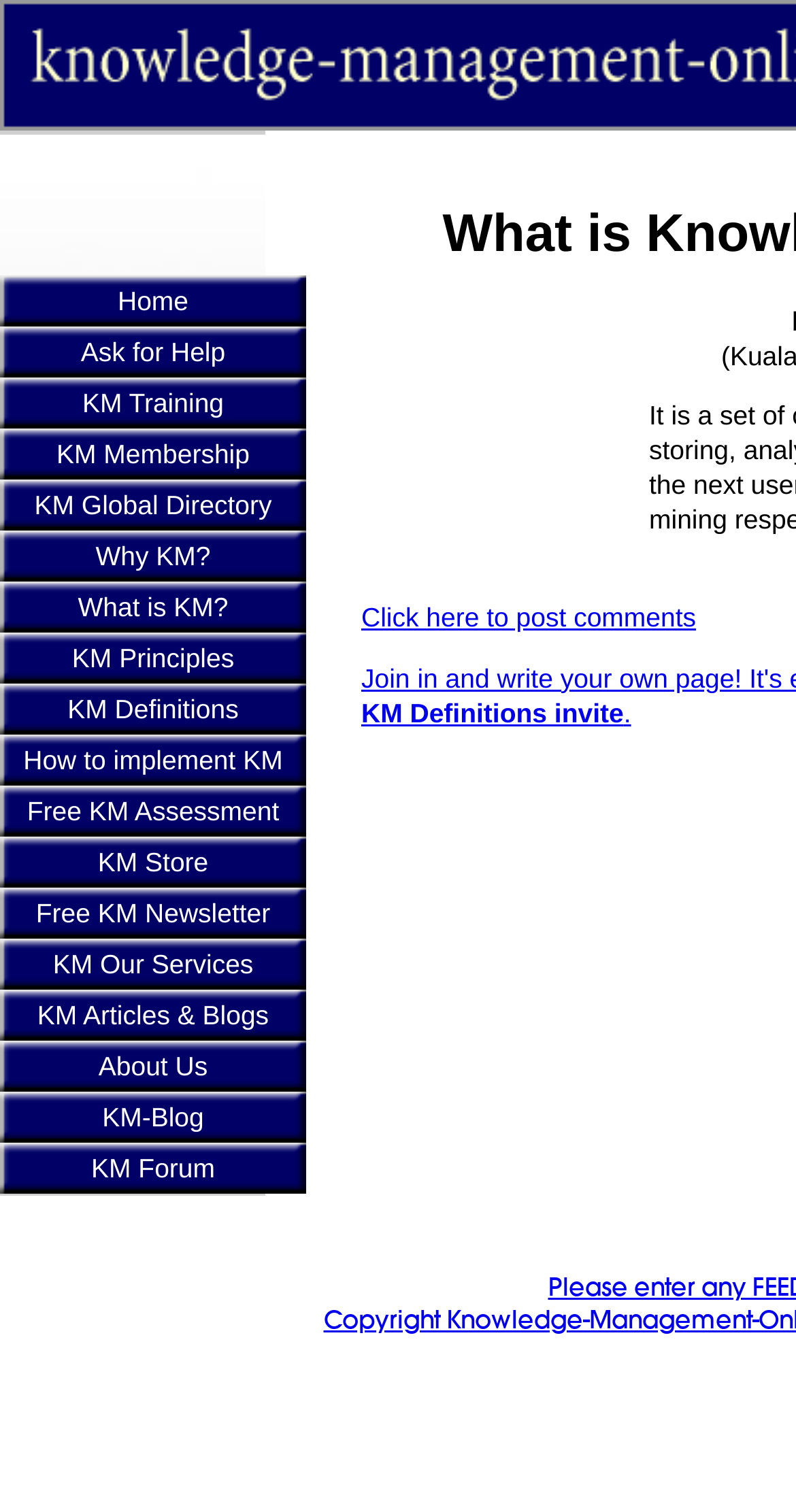What is the main topic of this webpage?
Look at the image and respond with a single word or a short phrase.

Knowledge Management